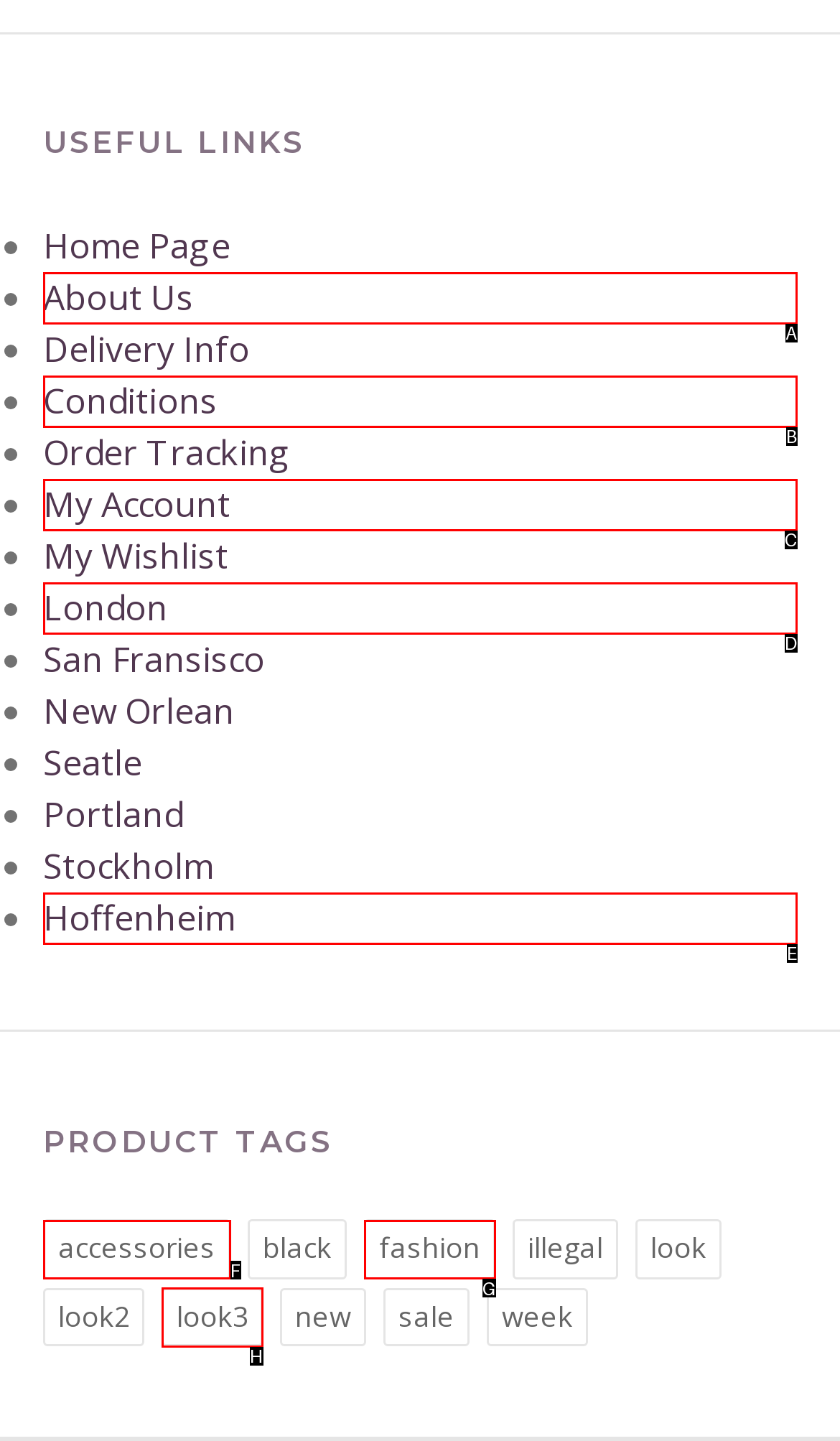Pinpoint the HTML element that fits the description: fashion
Answer by providing the letter of the correct option.

G